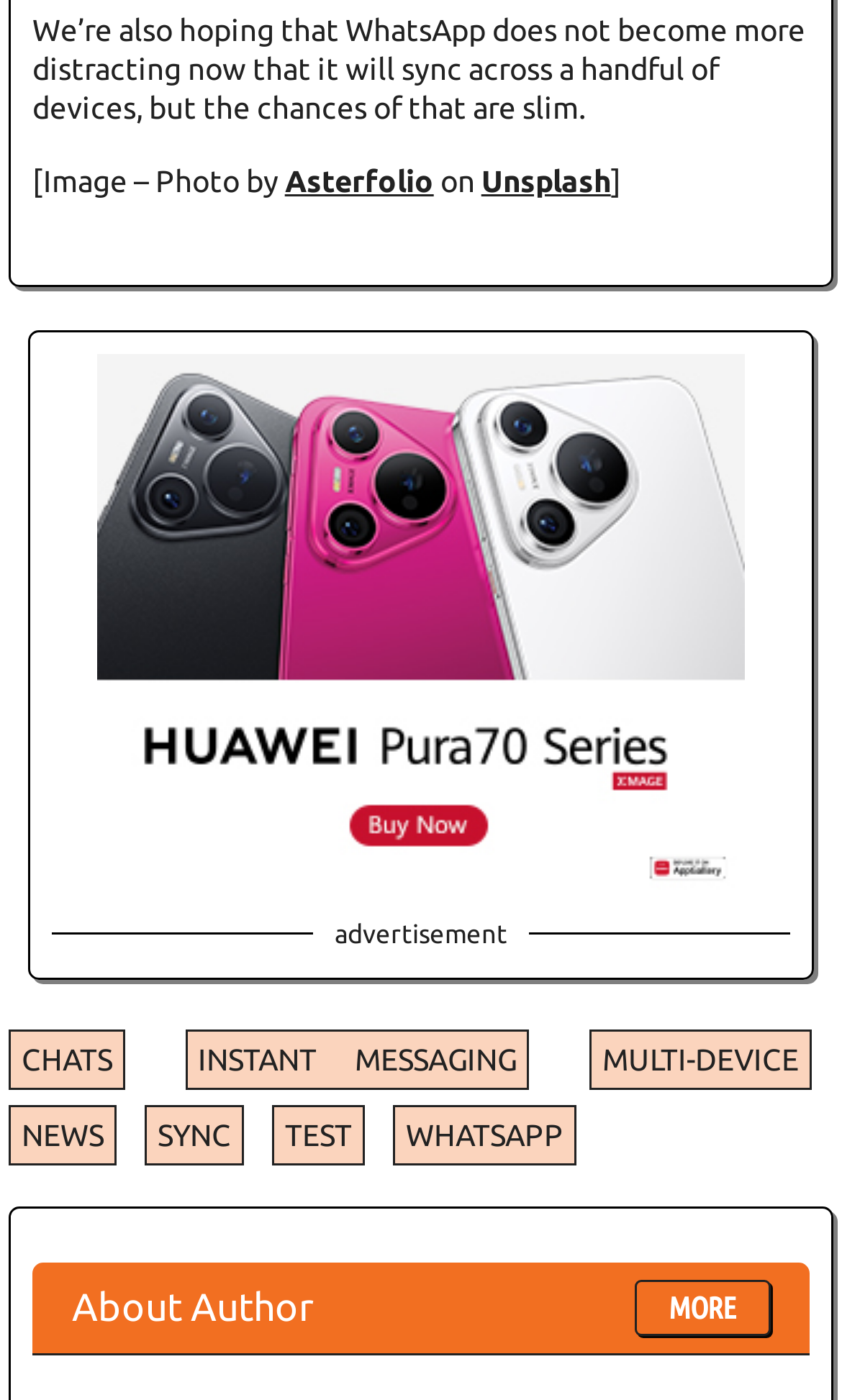Please provide the bounding box coordinates for the element that needs to be clicked to perform the instruction: "visit the author's page". The coordinates must consist of four float numbers between 0 and 1, formatted as [left, top, right, bottom].

[0.085, 0.918, 0.372, 0.949]